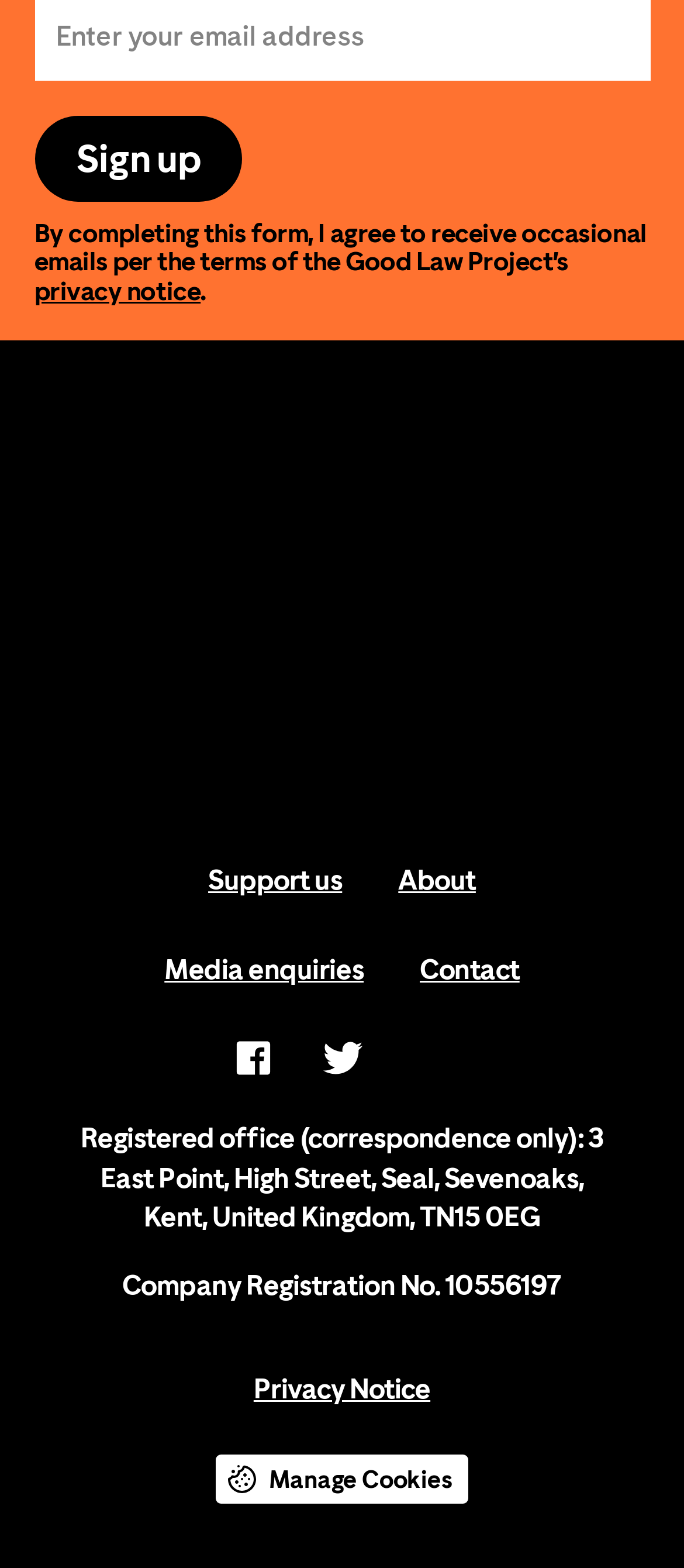Pinpoint the bounding box coordinates of the area that must be clicked to complete this instruction: "Visit us on facebook".

[0.324, 0.661, 0.414, 0.69]